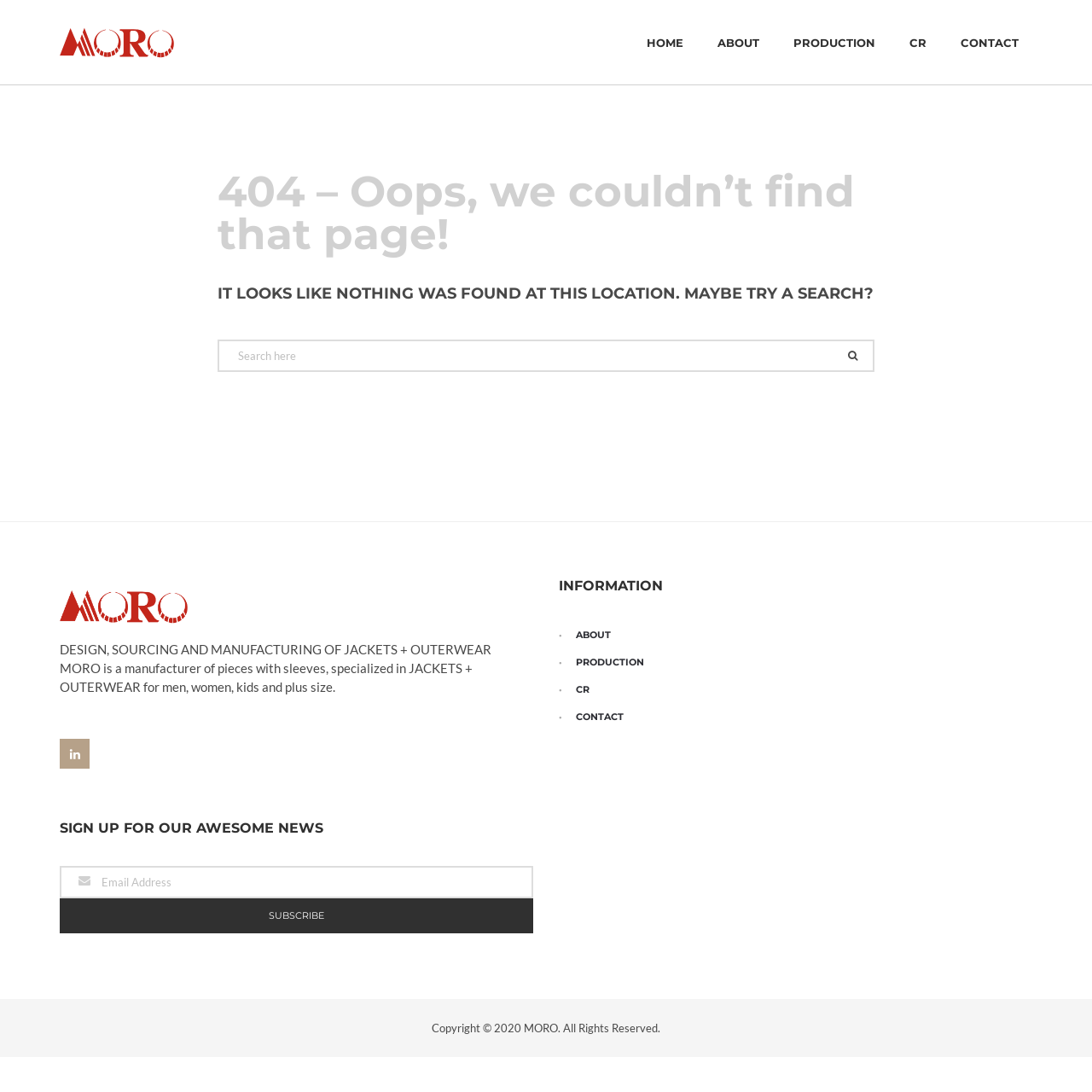What is the name of the company?
Provide an in-depth and detailed explanation in response to the question.

The name of the company can be found in the top-left corner of the webpage, where it is written as 'MORO' in a logo format, and also as a link with the same text.